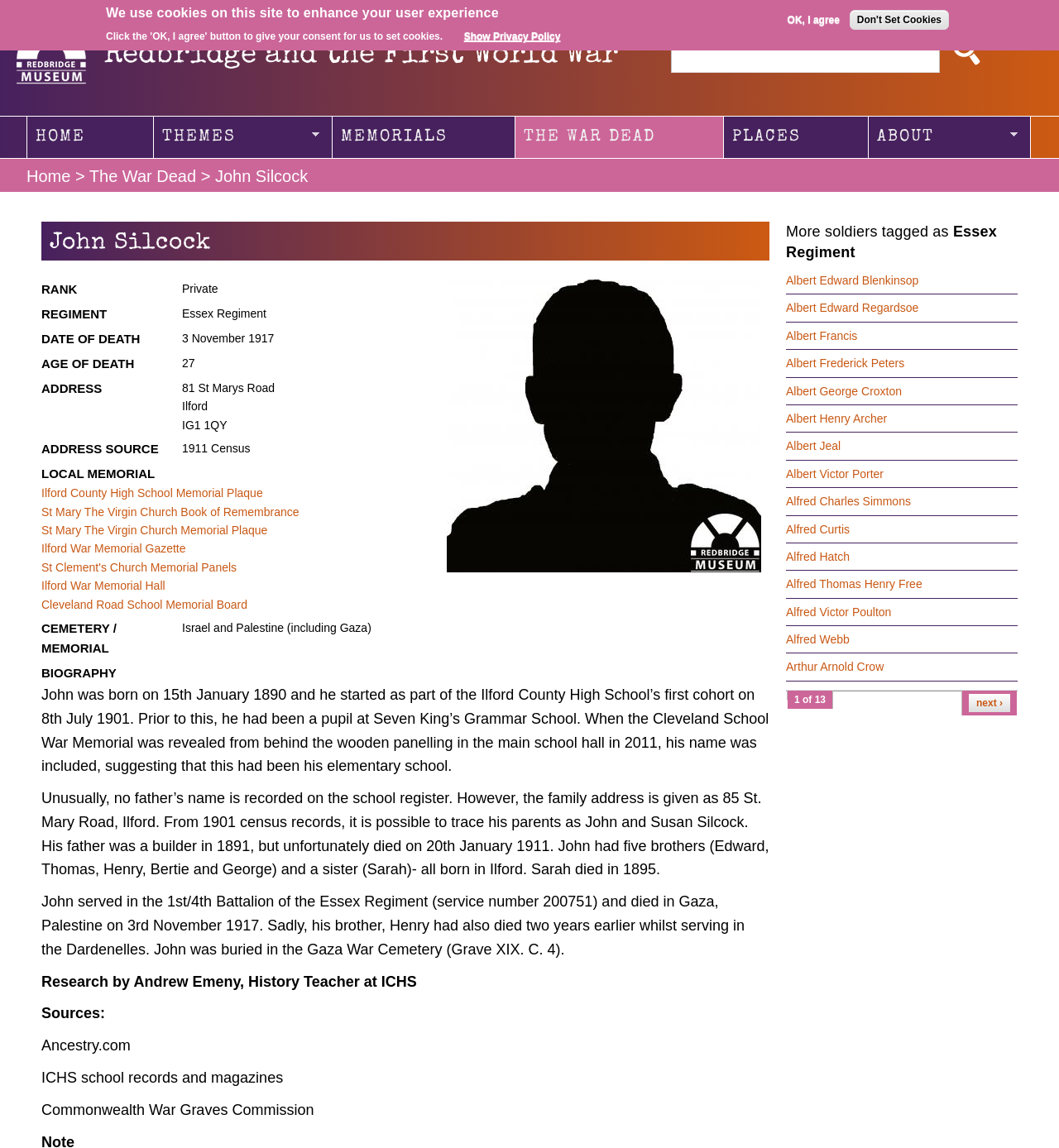What regiment did John Silcock serve in?
Examine the image and provide an in-depth answer to the question.

I found the answer by looking at the section with the heading 'John Silcock' and finding the 'REGIMENT' label, which is followed by the text 'Essex Regiment'.